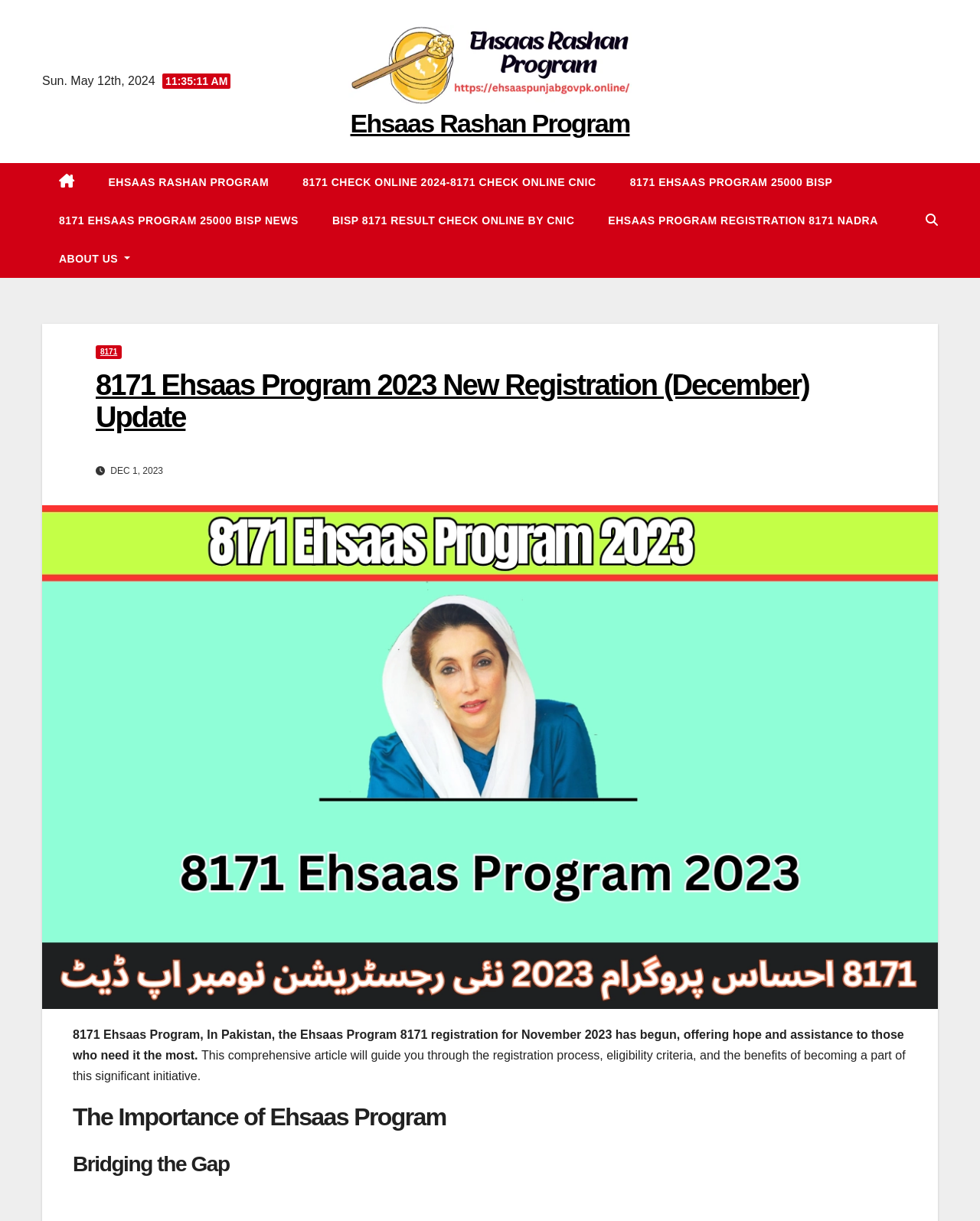Answer the following query with a single word or phrase:
What is the registration process for?

Ehsaas Program 8171